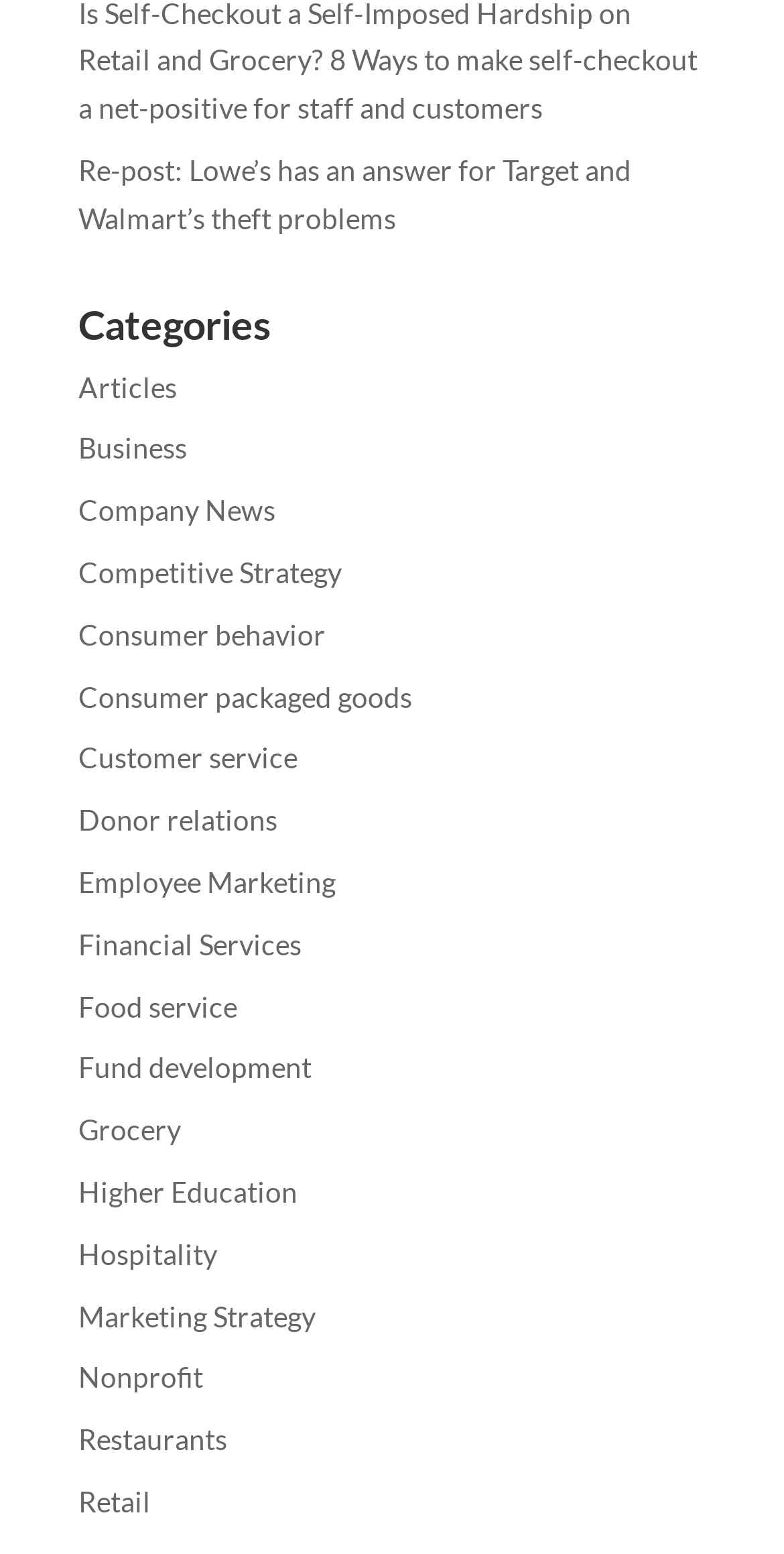Is 'Retail' a category?
Look at the screenshot and respond with a single word or phrase.

Yes